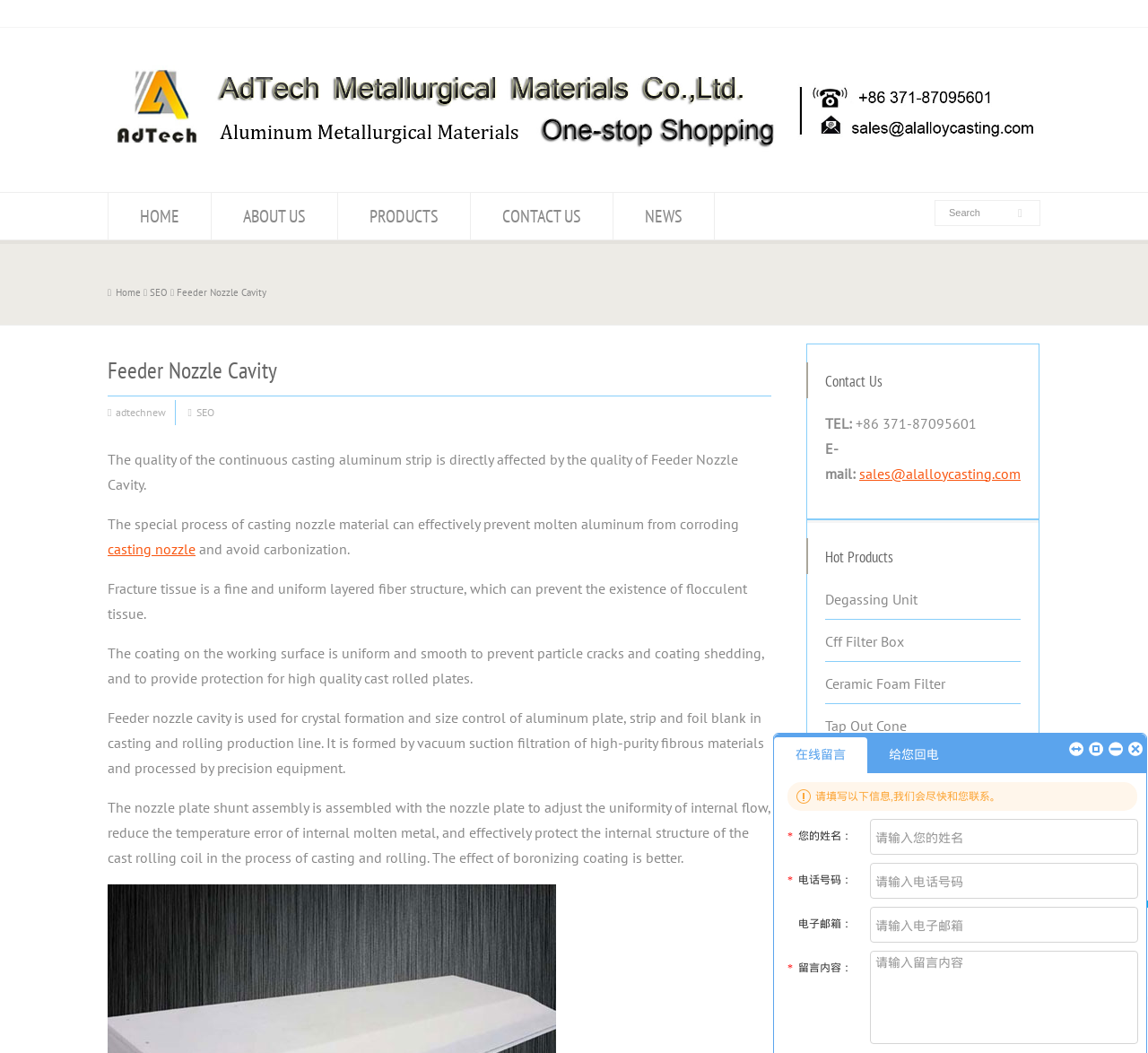Could you highlight the region that needs to be clicked to execute the instruction: "Search for products"?

[0.105, 0.007, 0.134, 0.017]